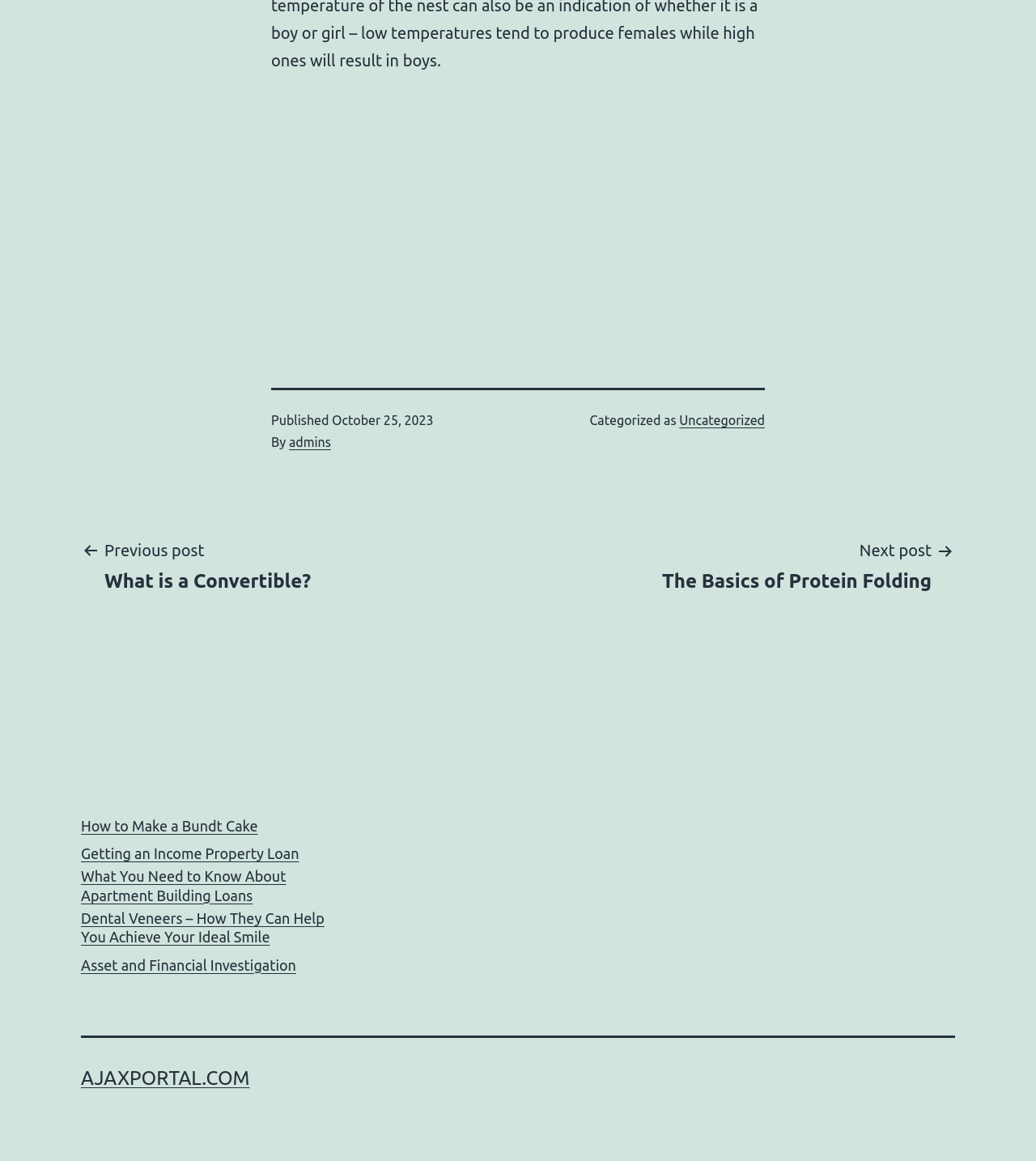What is the author of the current post?
Provide an in-depth and detailed explanation in response to the question.

I determined the author of the current post by looking at the footer section, where it says 'By' followed by a link 'admins'.